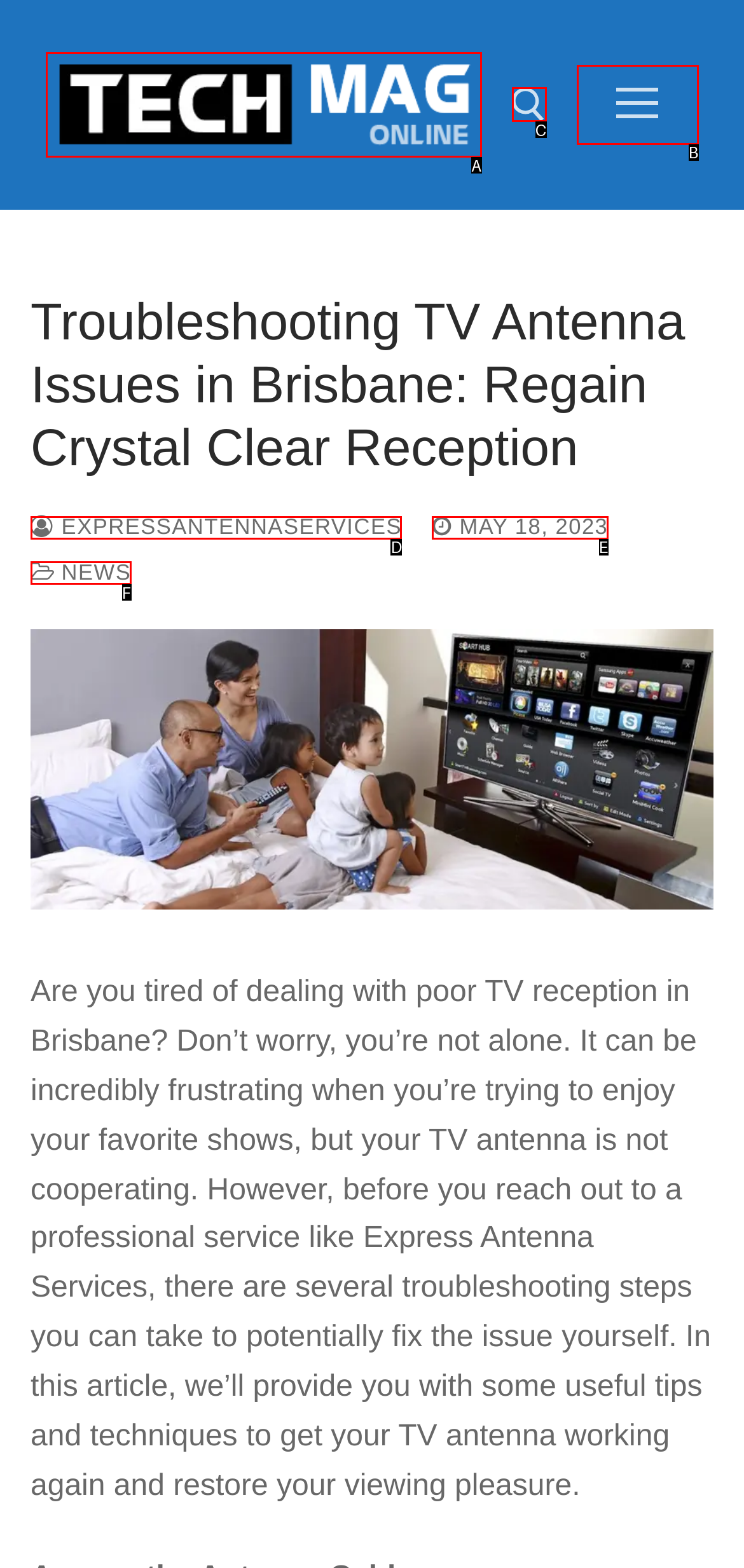Using the given description: News, identify the HTML element that corresponds best. Answer with the letter of the correct option from the available choices.

F